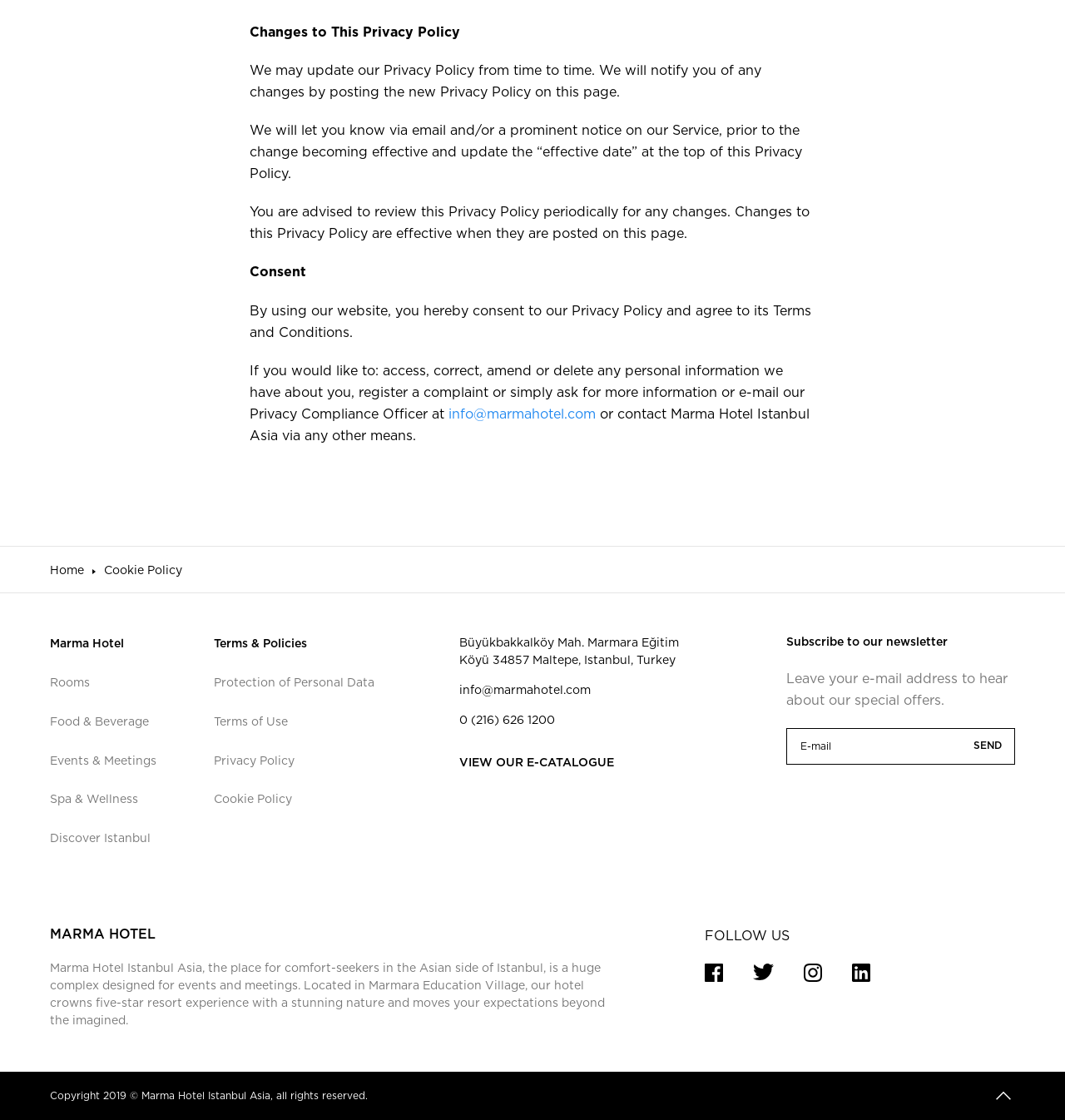From the element description 0 (216) 626 1200, predict the bounding box coordinates of the UI element. The coordinates must be specified in the format (top-left x, top-left y, bottom-right x, bottom-right y) and should be within the 0 to 1 range.

[0.431, 0.638, 0.521, 0.649]